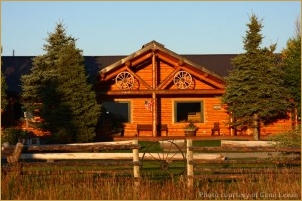Detail every aspect of the image in your description.

This inviting log cabin, nestled in the serene landscape of Yellowstone National Park, showcases a beautiful blend of rustic charm and modern comfort. The structure features prominent wooden beams and intricately designed windows that reflect natural light, highlighting the warm tones of the wood. Framing the cabin are lush green conifers, enhancing its picturesque setting against the backdrop of a clear blue sky. A classic wooden fence surrounds the property, further emphasizing its quaint, homey appeal. This cabin exemplifies the ideal retreat for visitors seeking a cozy and authentic experience surrounded by the breathtaking beauty of nature.